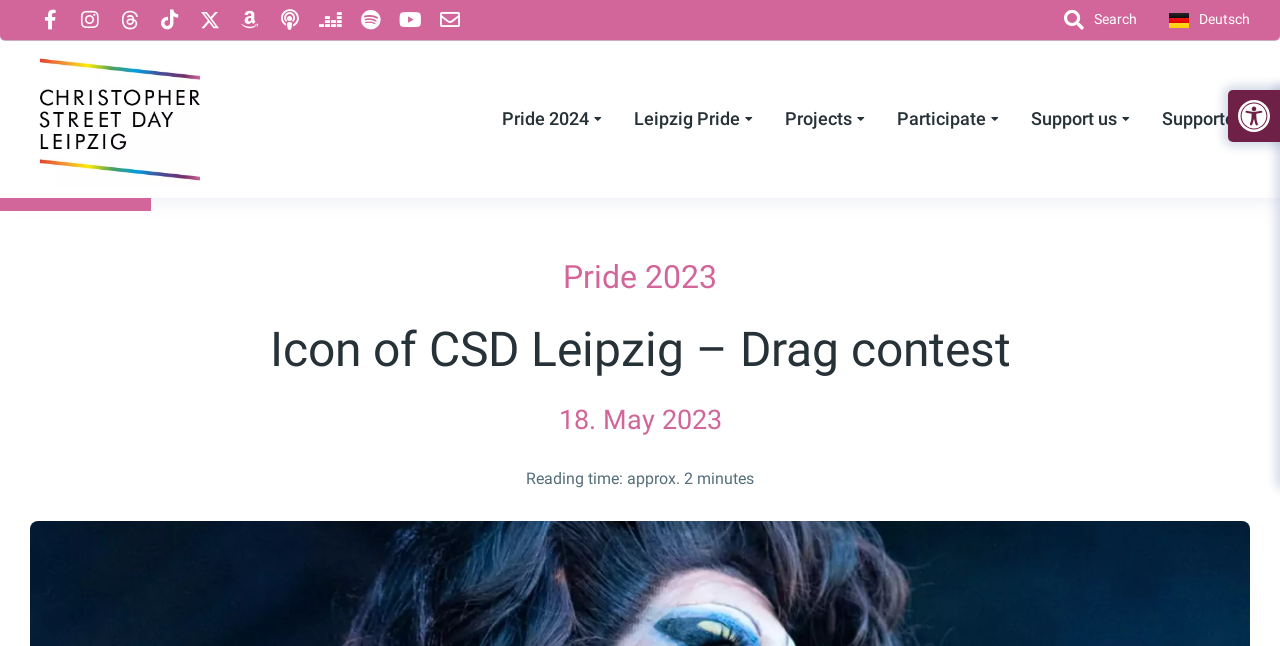Please provide the main heading of the webpage content.

Icon of CSD Leipzig – Drag contest